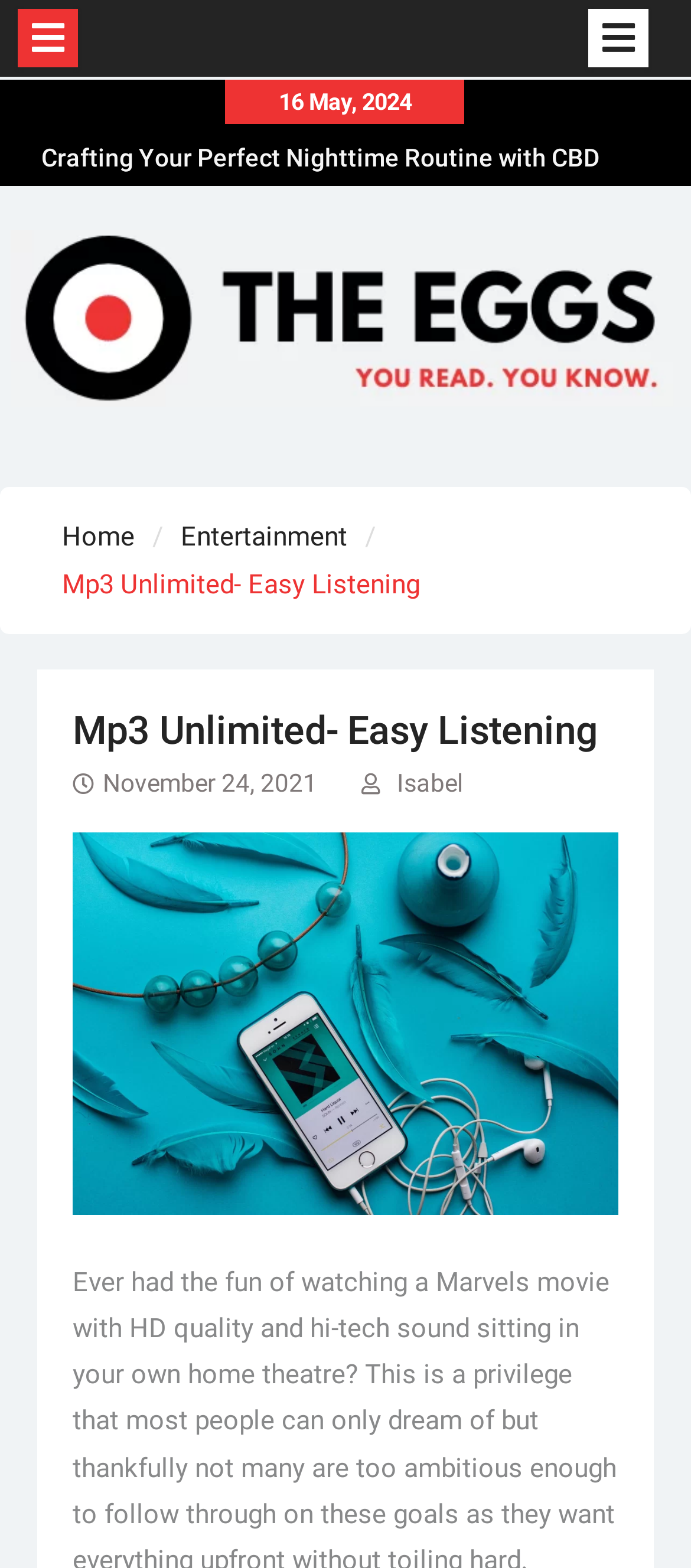How many links are in the breadcrumbs navigation?
Respond to the question with a well-detailed and thorough answer.

I counted the number of links within the 'Breadcrumbs' navigation element, which are 'Home', 'Entertainment', and another one not explicitly mentioned. Therefore, there are 3 links in the breadcrumbs navigation.